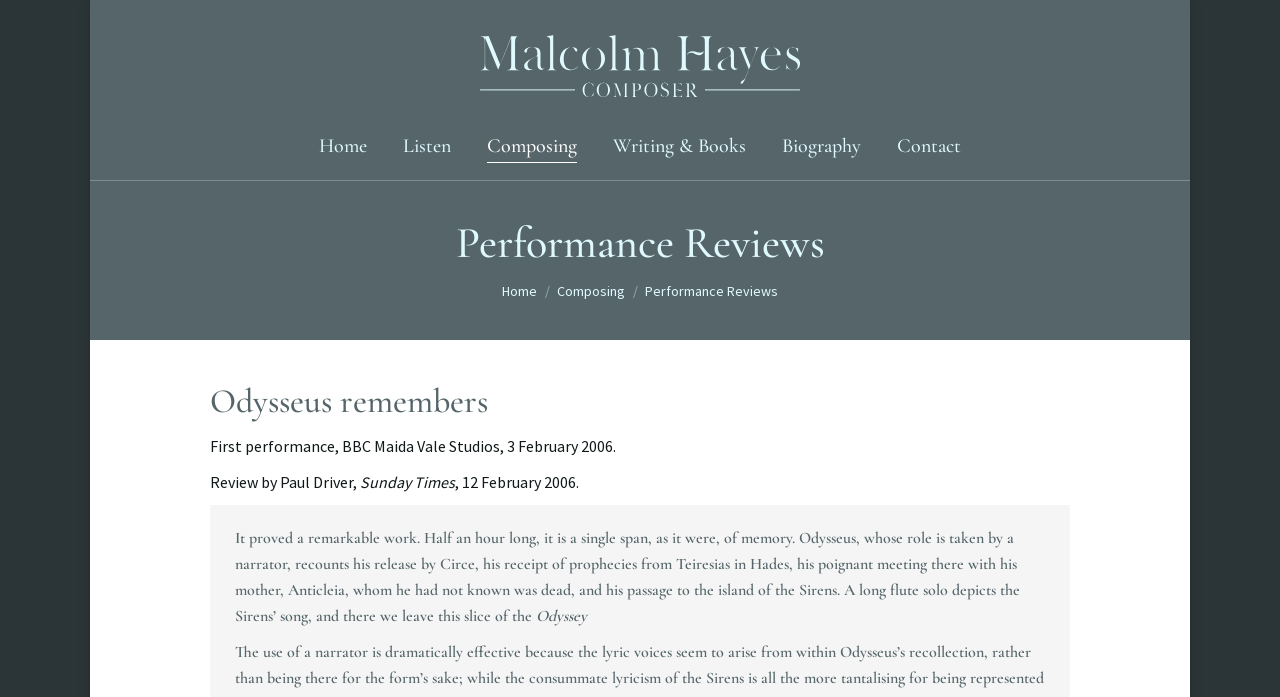Provide the bounding box for the UI element matching this description: "Writing & Books".

[0.476, 0.186, 0.586, 0.232]